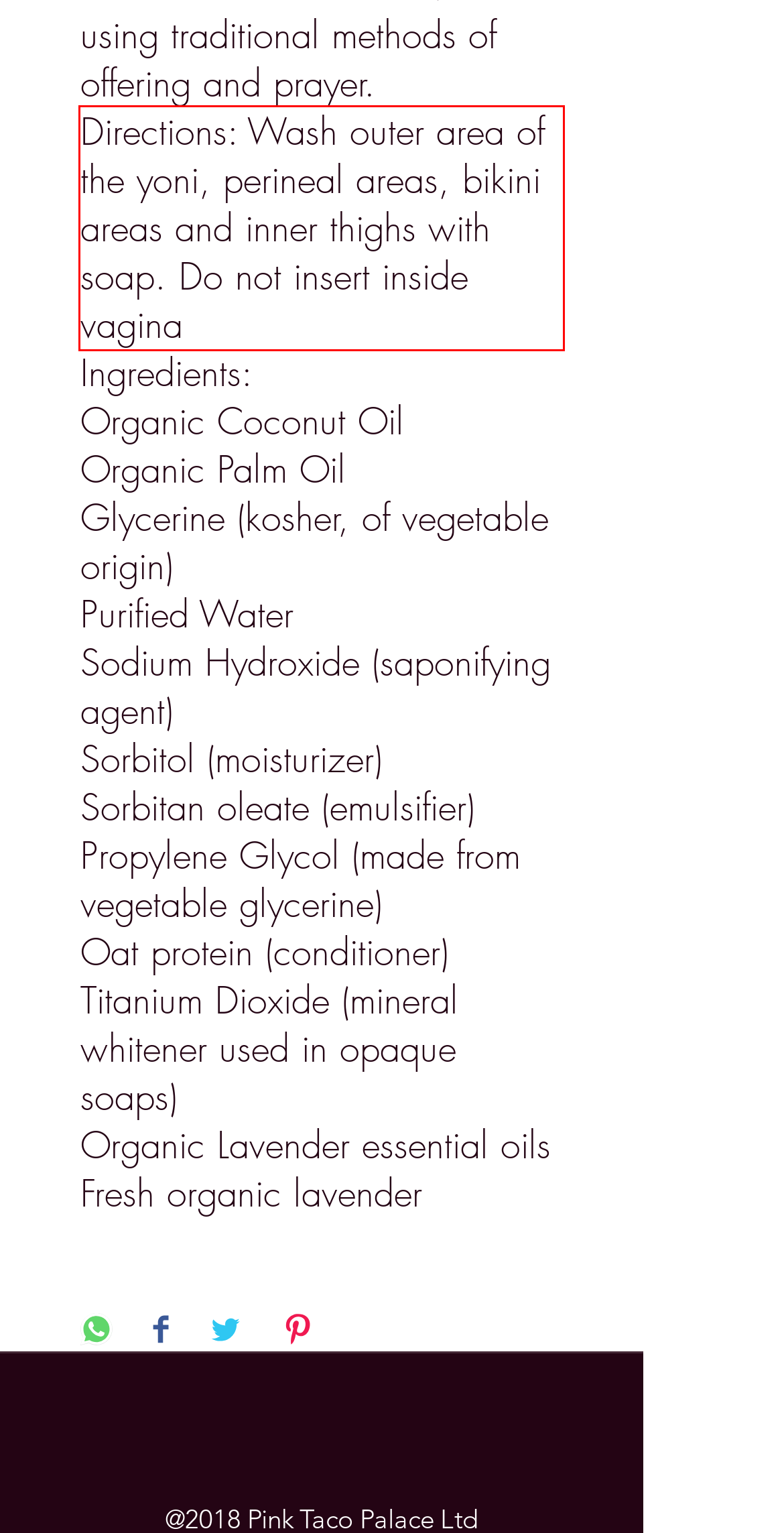Using the provided screenshot, read and generate the text content within the red-bordered area.

Directions: Wash outer area of the yoni, perineal areas, bikini areas and inner thighs with soap. Do not insert inside vagina